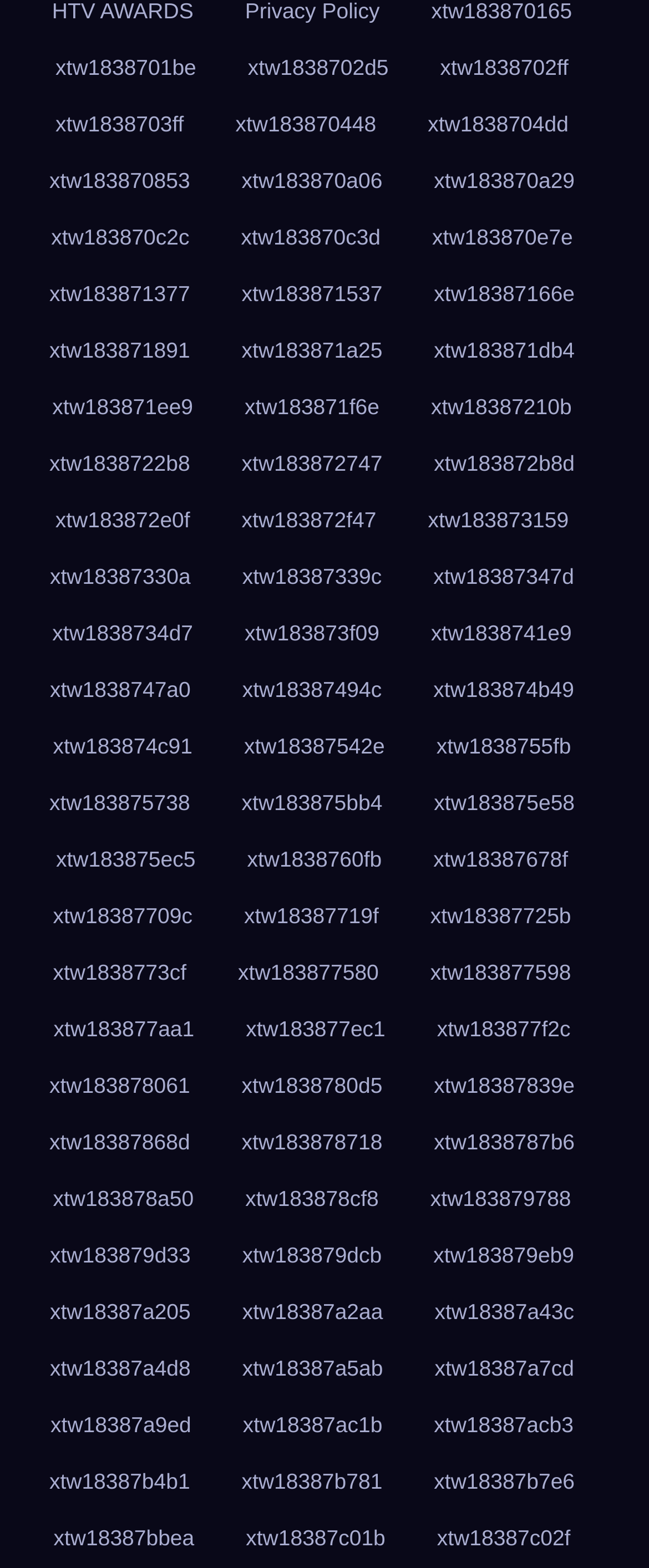Please specify the bounding box coordinates of the element that should be clicked to execute the given instruction: 'click the third link'. Ensure the coordinates are four float numbers between 0 and 1, expressed as [left, top, right, bottom].

[0.658, 0.026, 0.896, 0.062]